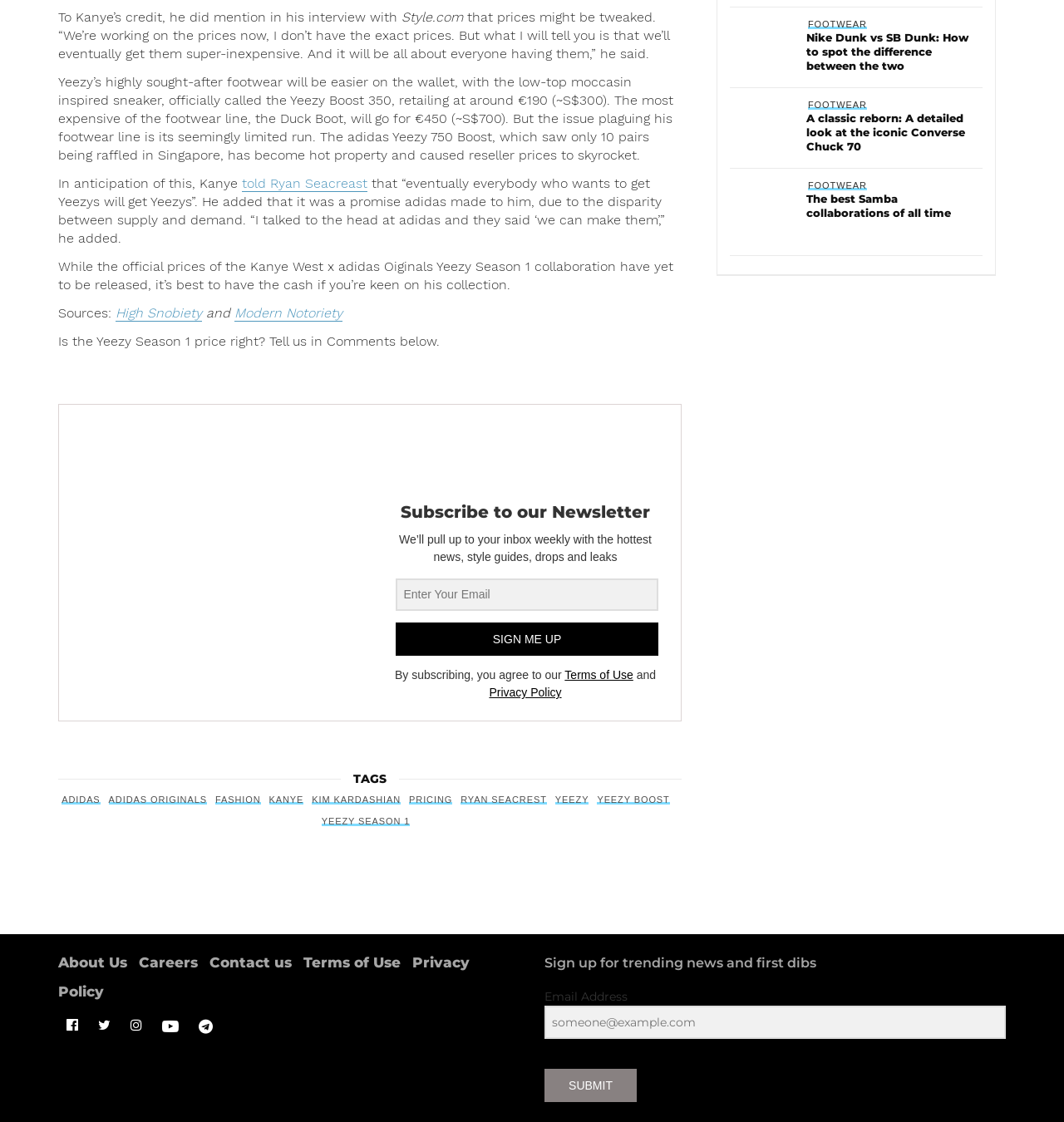Locate the bounding box coordinates of the clickable area needed to fulfill the instruction: "View the image of Yeezy Boost 350".

[0.055, 0.361, 0.348, 0.643]